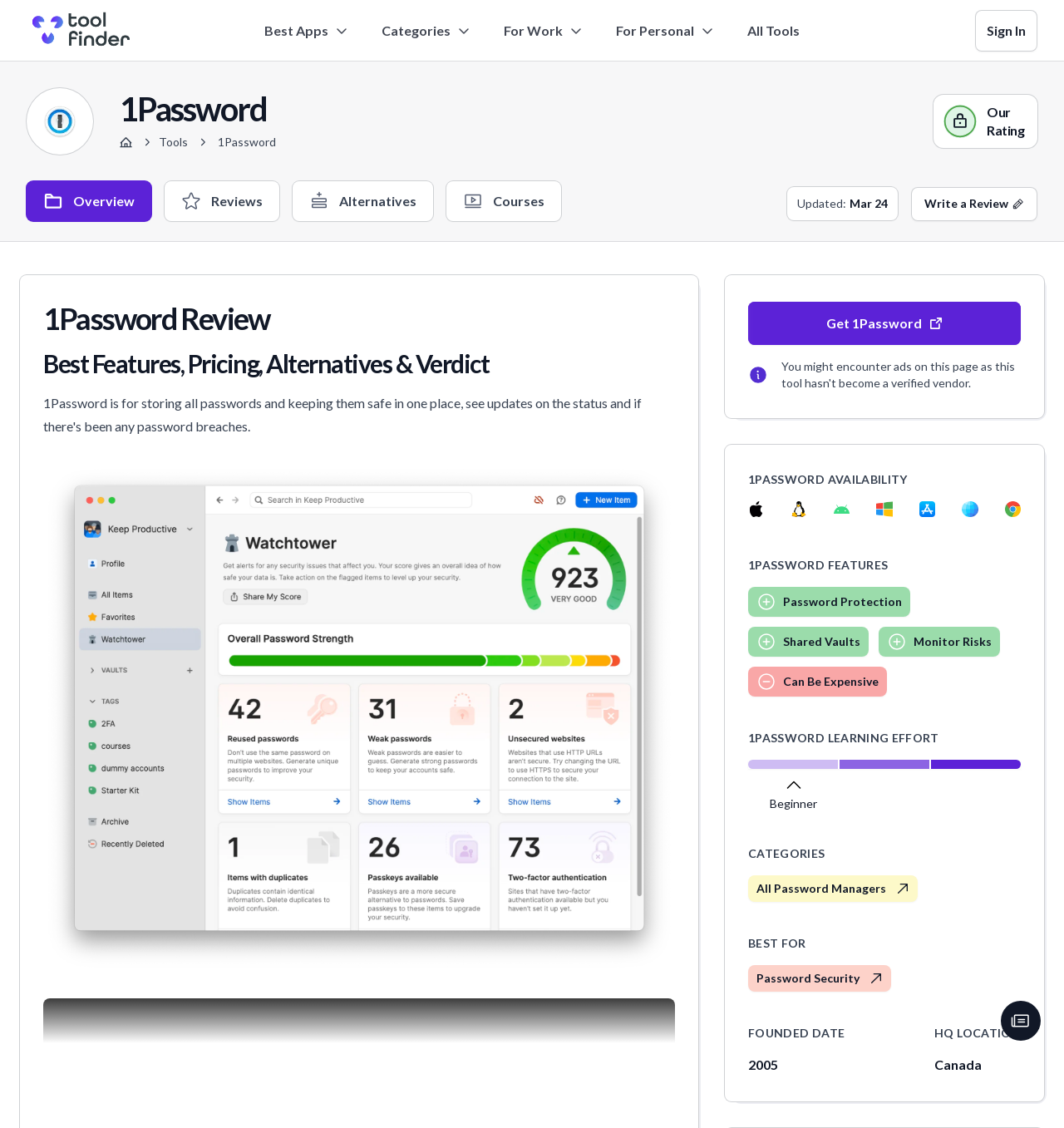Kindly determine the bounding box coordinates for the area that needs to be clicked to execute this instruction: "Click on the 'Write a Review' link".

[0.856, 0.166, 0.975, 0.196]